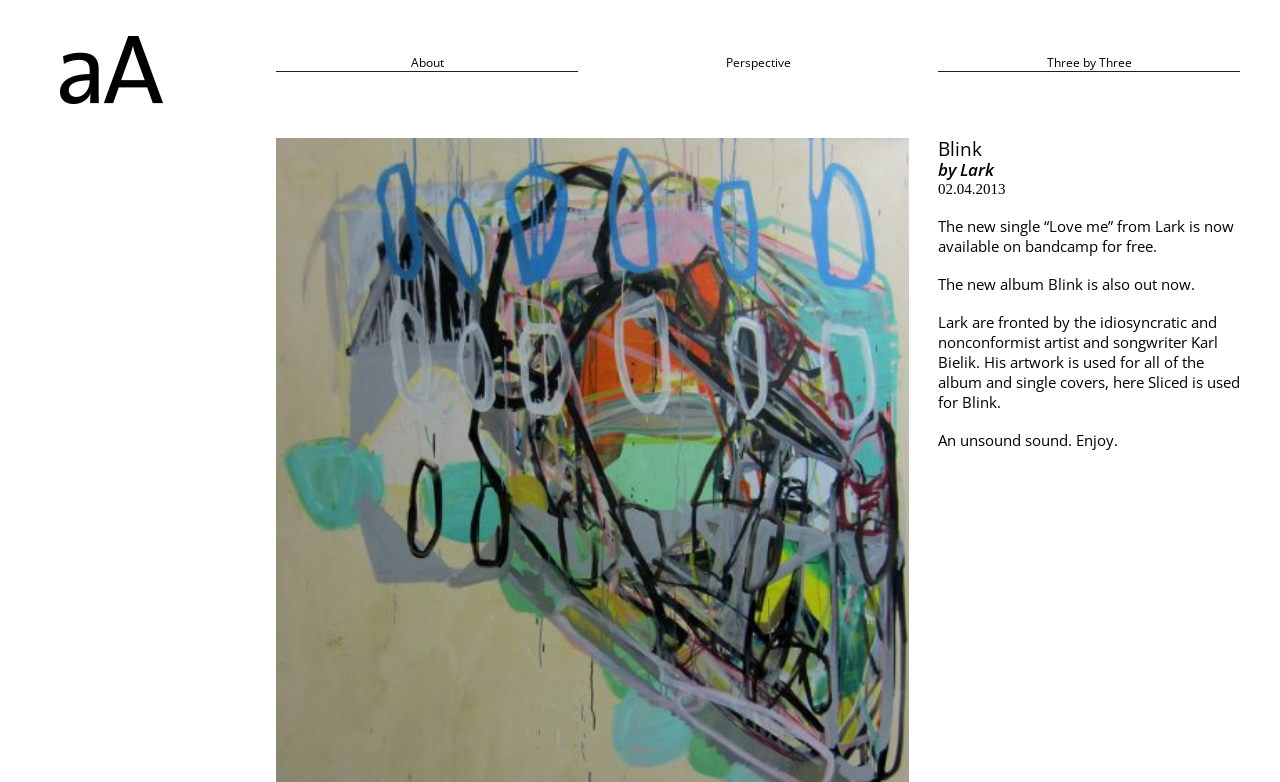Offer an in-depth caption of the entire webpage.

The webpage is about Lark's new album "Blink" and single "Love me". At the top left, there is a link to "http://www.andassociate.co.uk" accompanied by a small image. Below this, there are three links to "About", "Perspective", and "Three by Three" aligned horizontally across the top of the page.

On the right side of the page, there is a section dedicated to the album "Blink". The title "Blink" is displayed prominently, followed by the subtitle "by Lark" and the release date "02.04.2013". Below this, there are three paragraphs of text. The first paragraph announces that the new single "Love me" is available on Bandcamp for free. The second paragraph states that the new album "Blink" is also out now. The third paragraph provides more information about Lark, mentioning that the artist and songwriter Karl Bielik is behind the project and that his artwork is used for the album and single covers. Finally, there is a short phrase "An unsound sound. Enjoy."